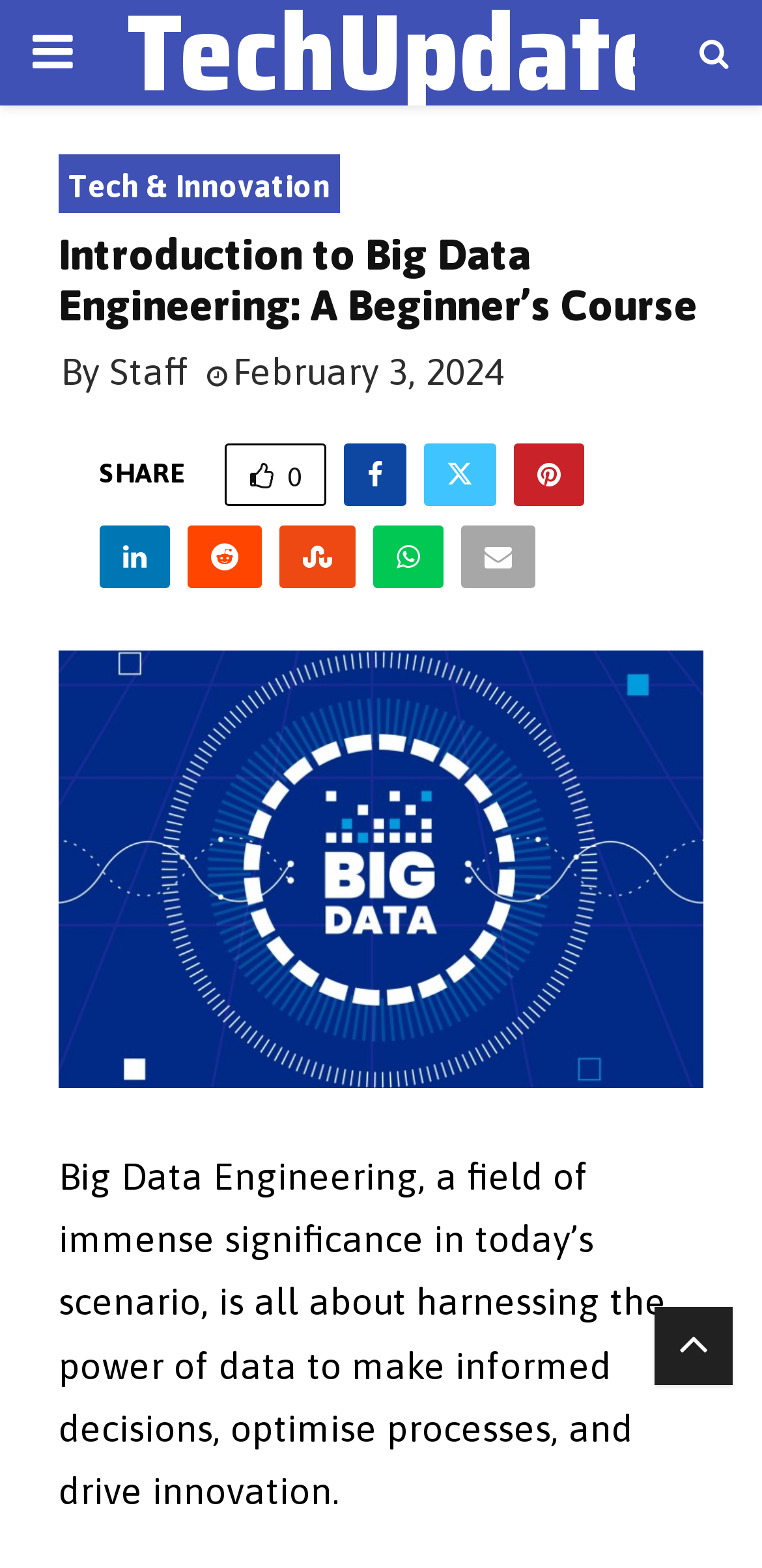Please find and provide the title of the webpage.

Introduction to Big Data Engineering: A Beginner’s Course